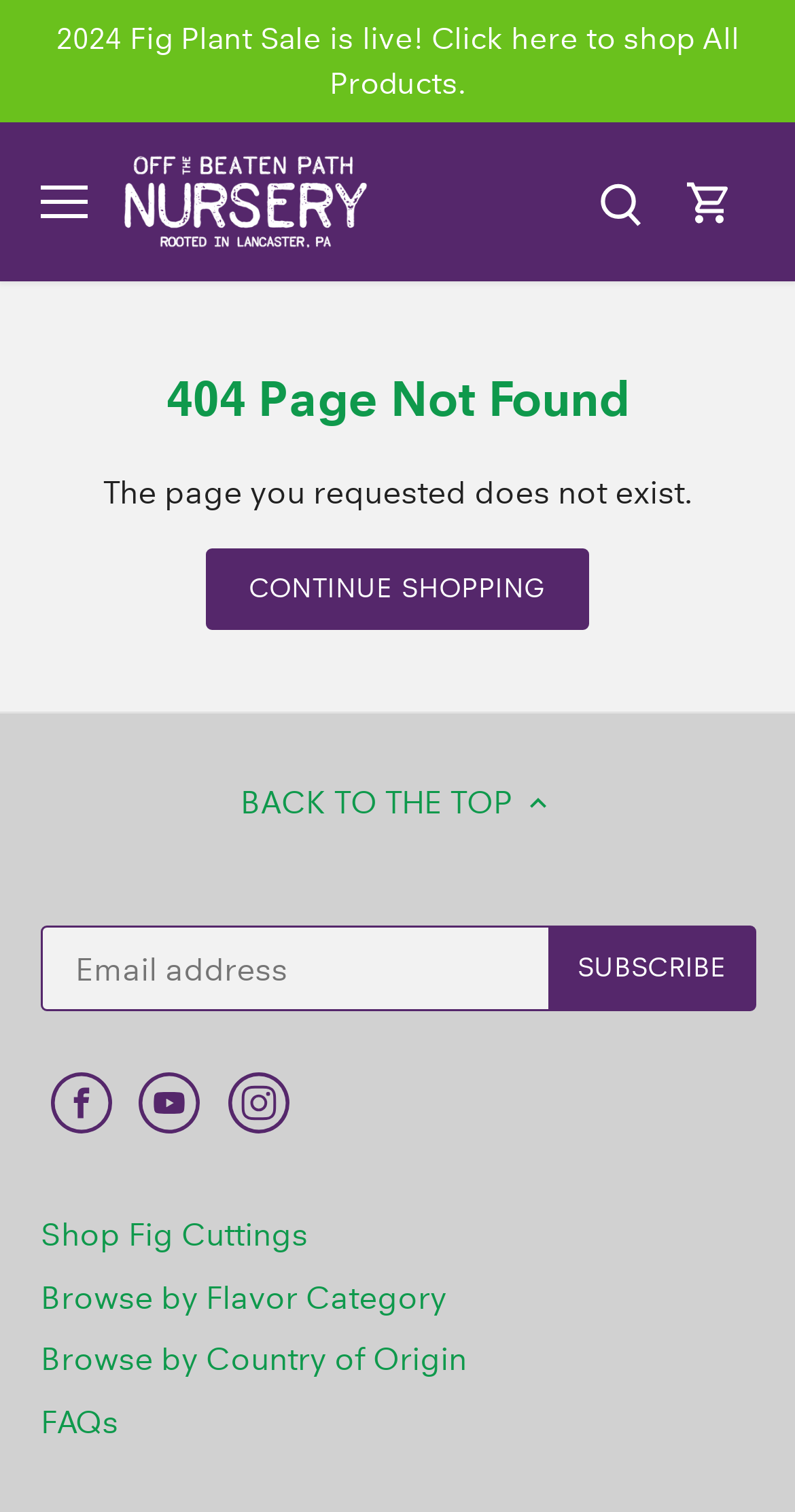Determine the bounding box coordinates in the format (top-left x, top-left y, bottom-right x, bottom-right y). Ensure all values are floating point numbers between 0 and 1. Identify the bounding box of the UI element described by: Back to the top

[0.303, 0.515, 0.697, 0.547]